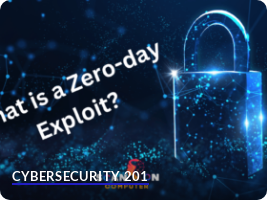What is the purpose of the image?
Please provide a single word or phrase as your answer based on the screenshot.

Educational content